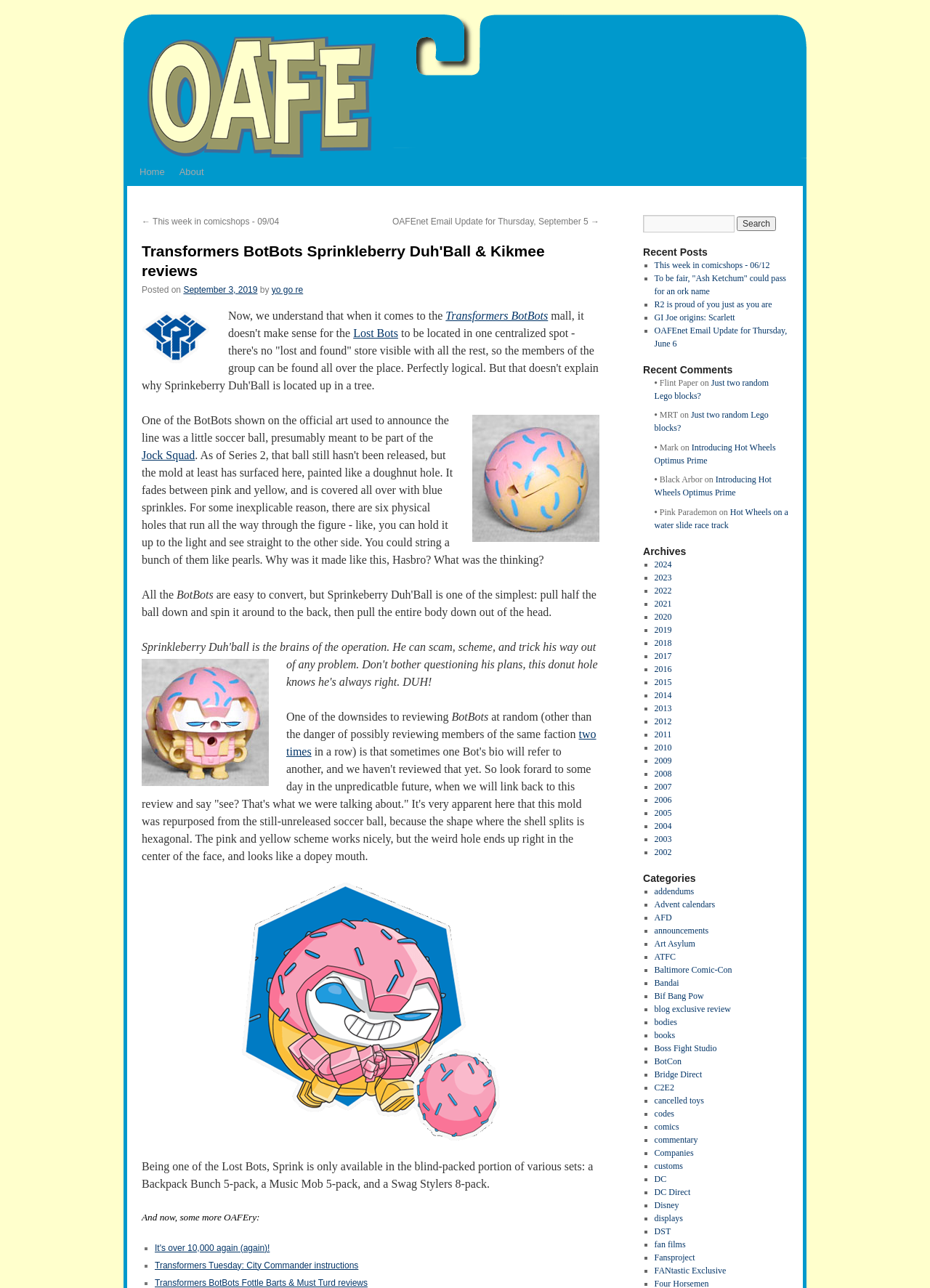Please reply to the following question using a single word or phrase: 
What is the purpose of the search box?

To search the blog